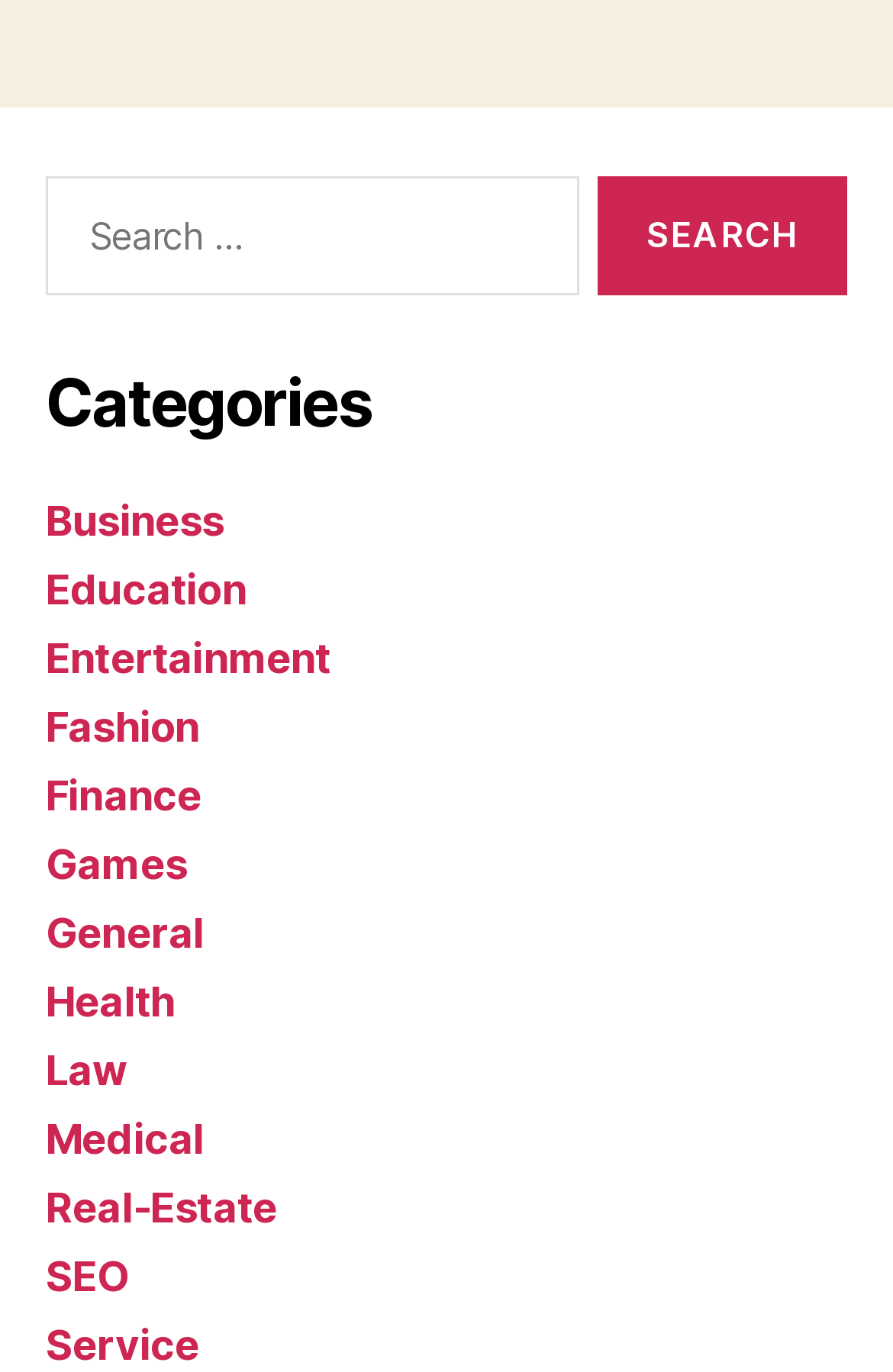Provide a one-word or short-phrase response to the question:
What is the last category listed?

Service